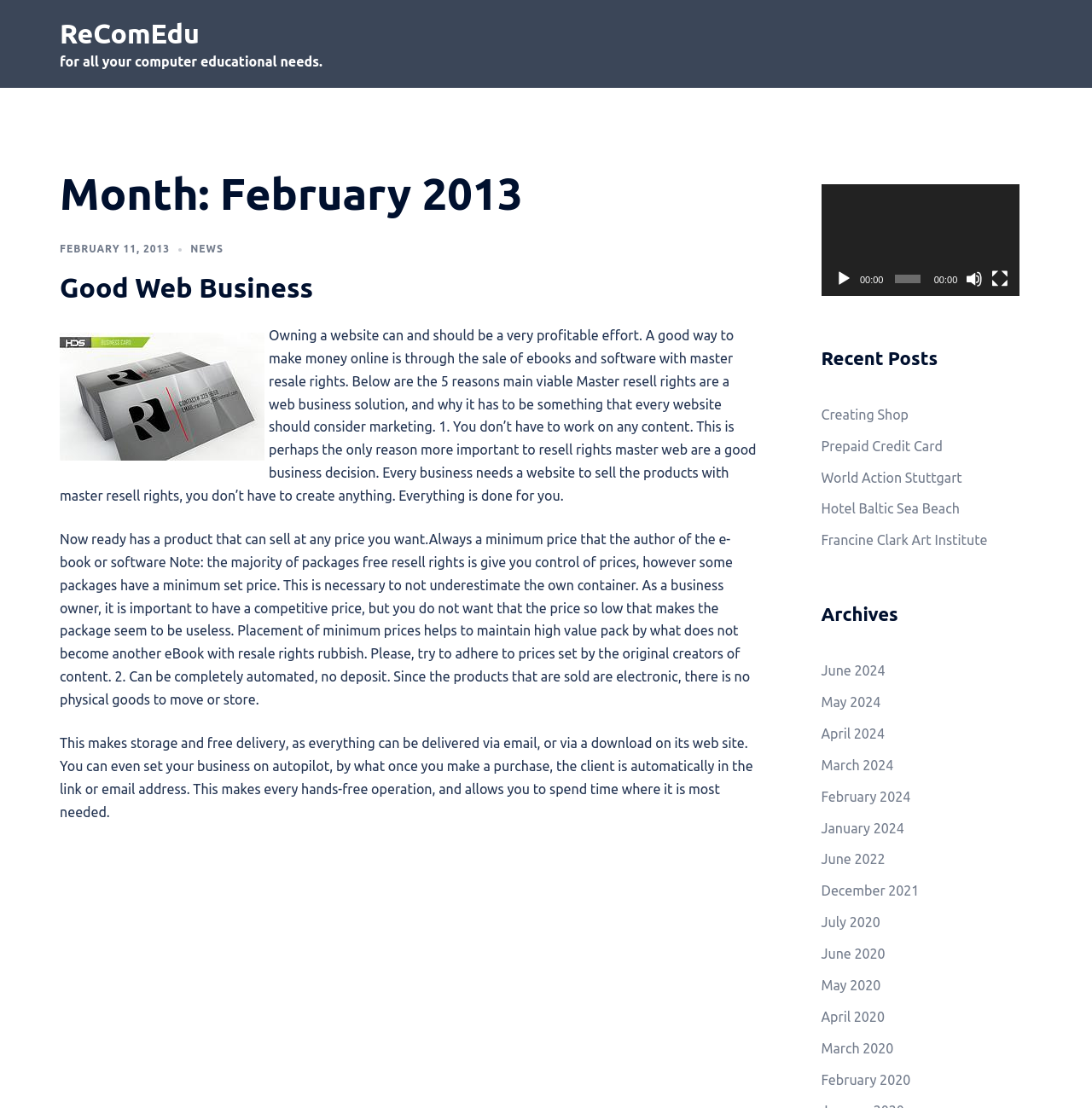What is the category of the archives section?
Answer the question with a single word or phrase derived from the image.

Monthly archives